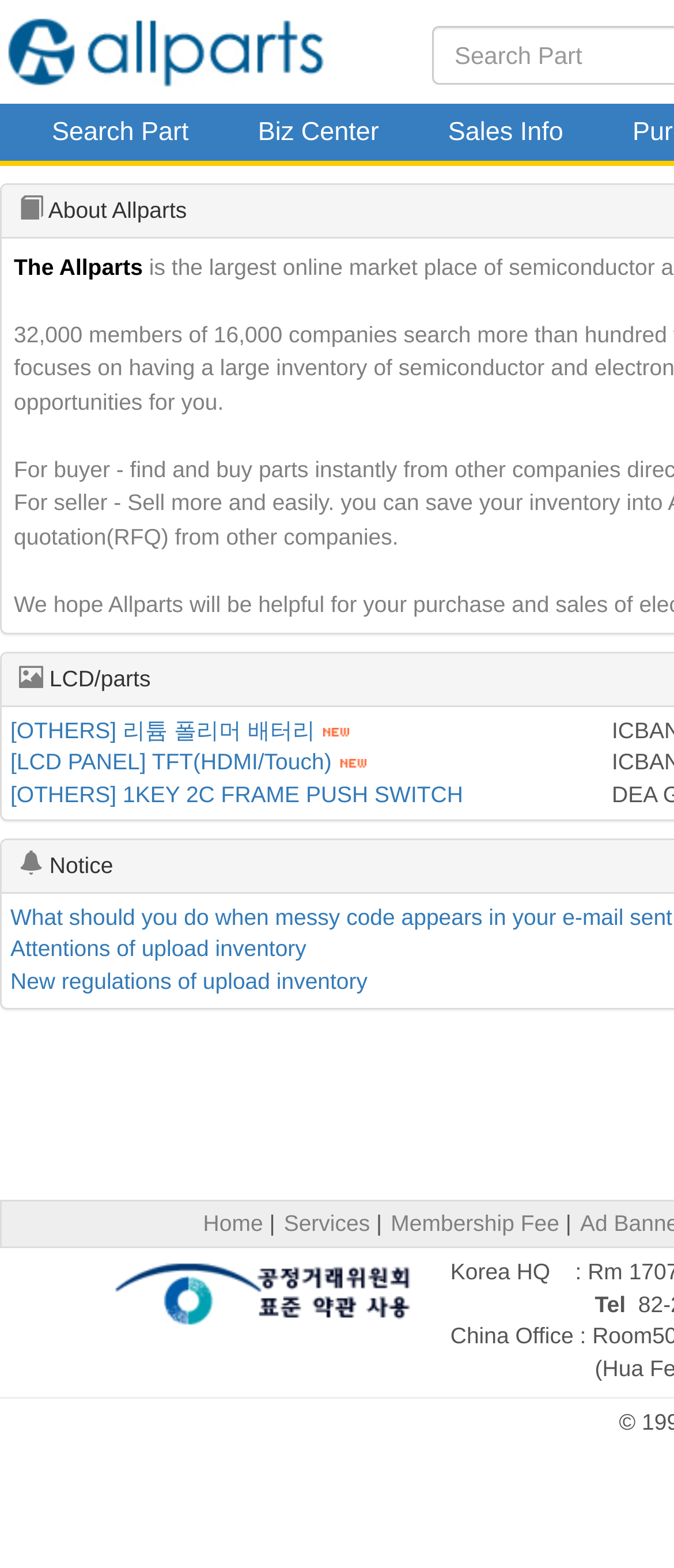How many links are available in the notice section?
Can you give a detailed and elaborate answer to the question?

In the notice section, we can see two links: 'Attentions of upload inventory' and 'New regulations of upload inventory'. These links are likely related to important notices or updates for users.